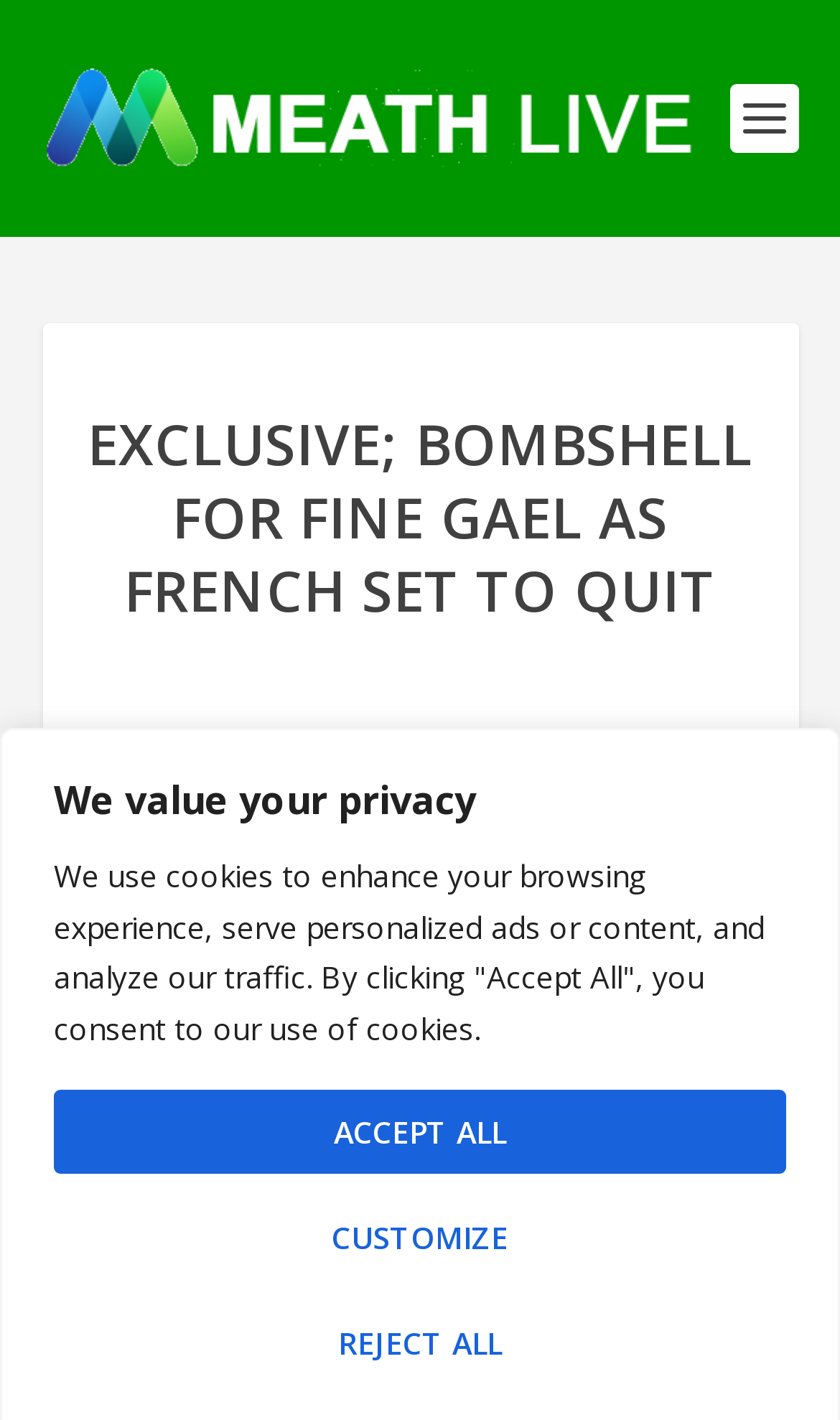What is the purpose of the buttons at the bottom?
Respond to the question with a single word or phrase according to the image.

Cookie settings